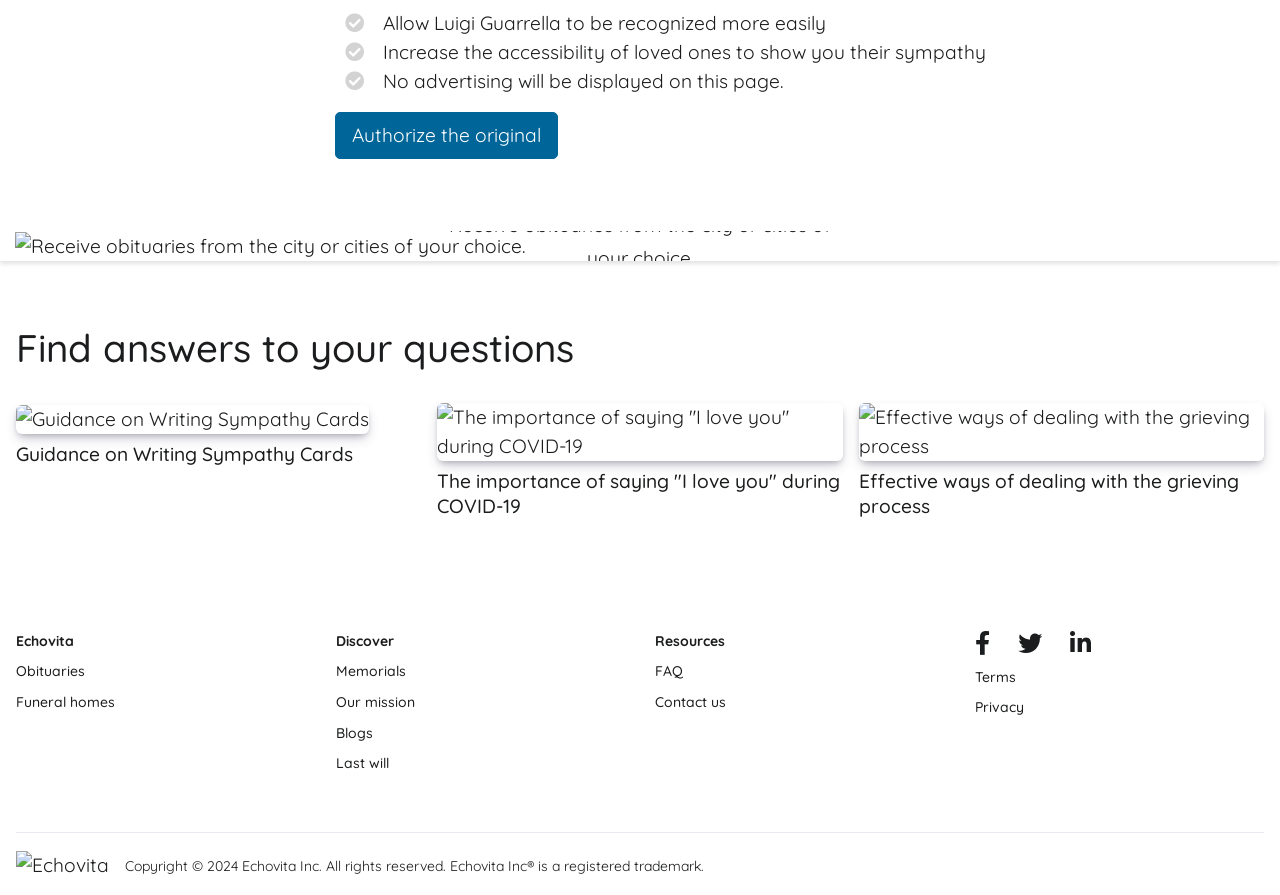Please identify the bounding box coordinates of the area that needs to be clicked to fulfill the following instruction: "Authorize the original."

[0.262, 0.125, 0.436, 0.177]